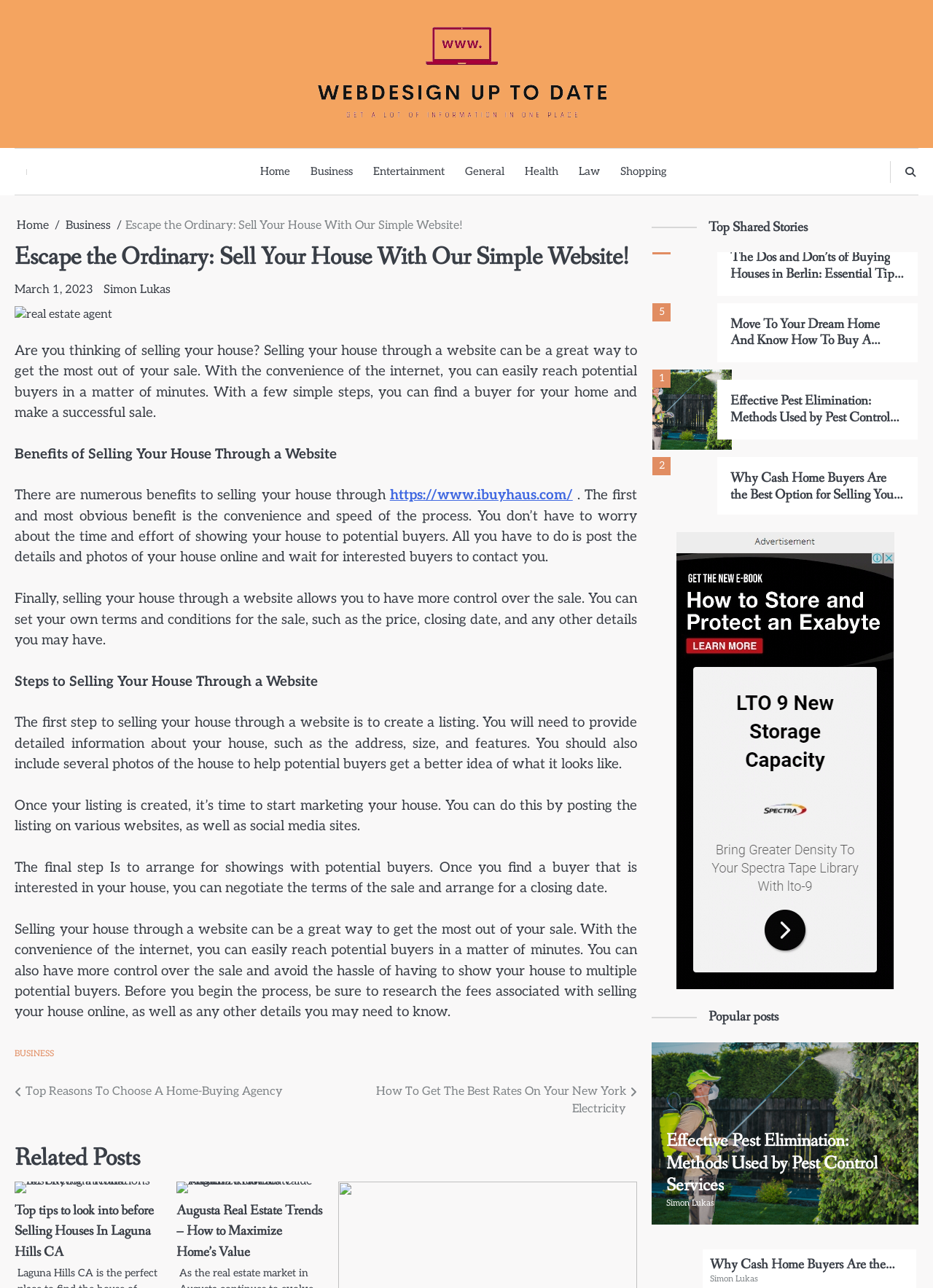Please identify the bounding box coordinates of the element that needs to be clicked to execute the following command: "Click on the 'Home' link". Provide the bounding box using four float numbers between 0 and 1, formatted as [left, top, right, bottom].

[0.268, 0.121, 0.322, 0.145]